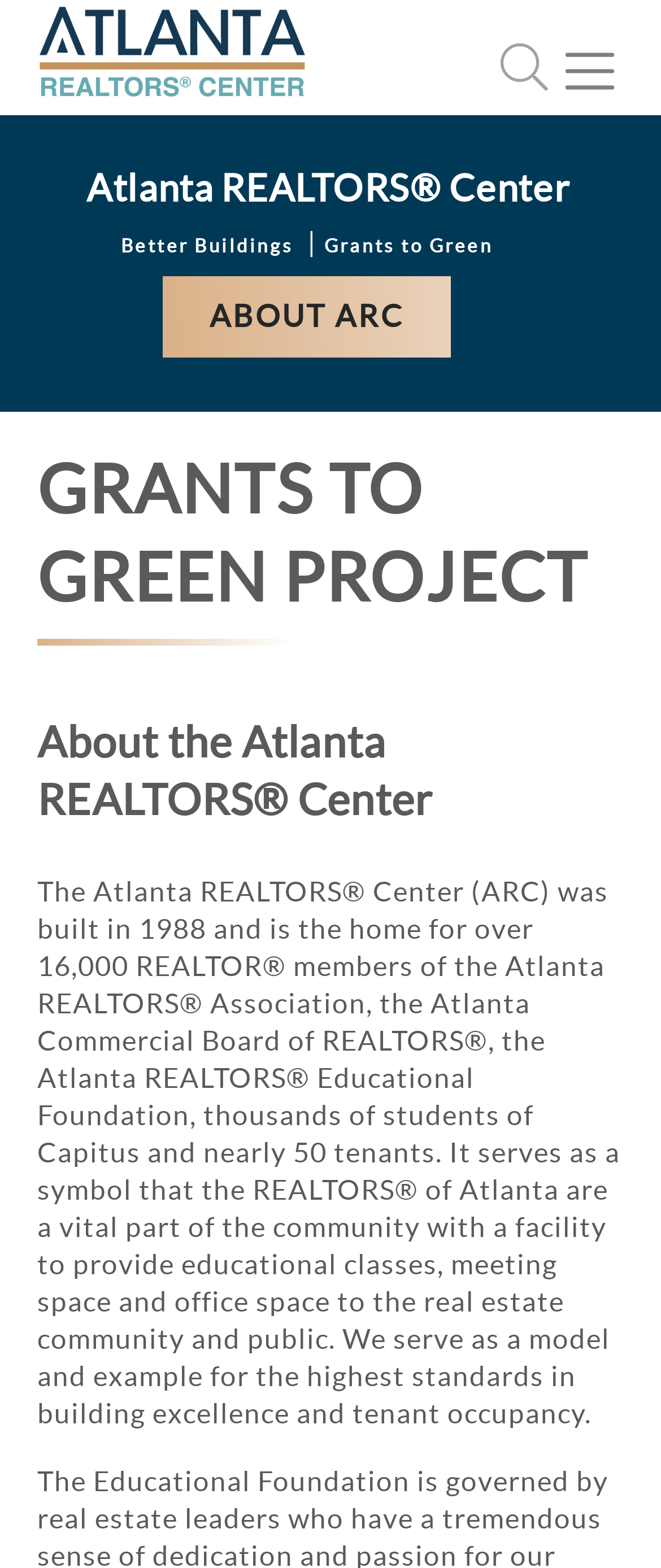What is the name of the project mentioned on the webpage?
Provide a short answer using one word or a brief phrase based on the image.

Grants to Green Project